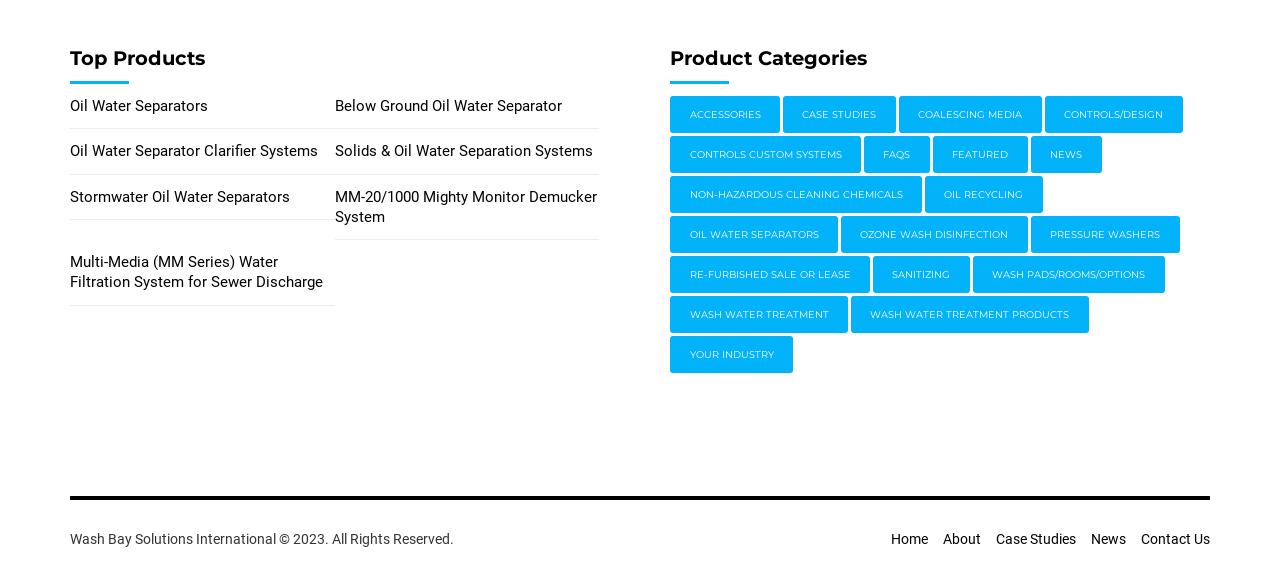Please find the bounding box coordinates of the element that you should click to achieve the following instruction: "Go to Home page". The coordinates should be presented as four float numbers between 0 and 1: [left, top, right, bottom].

[0.696, 0.919, 0.725, 0.946]